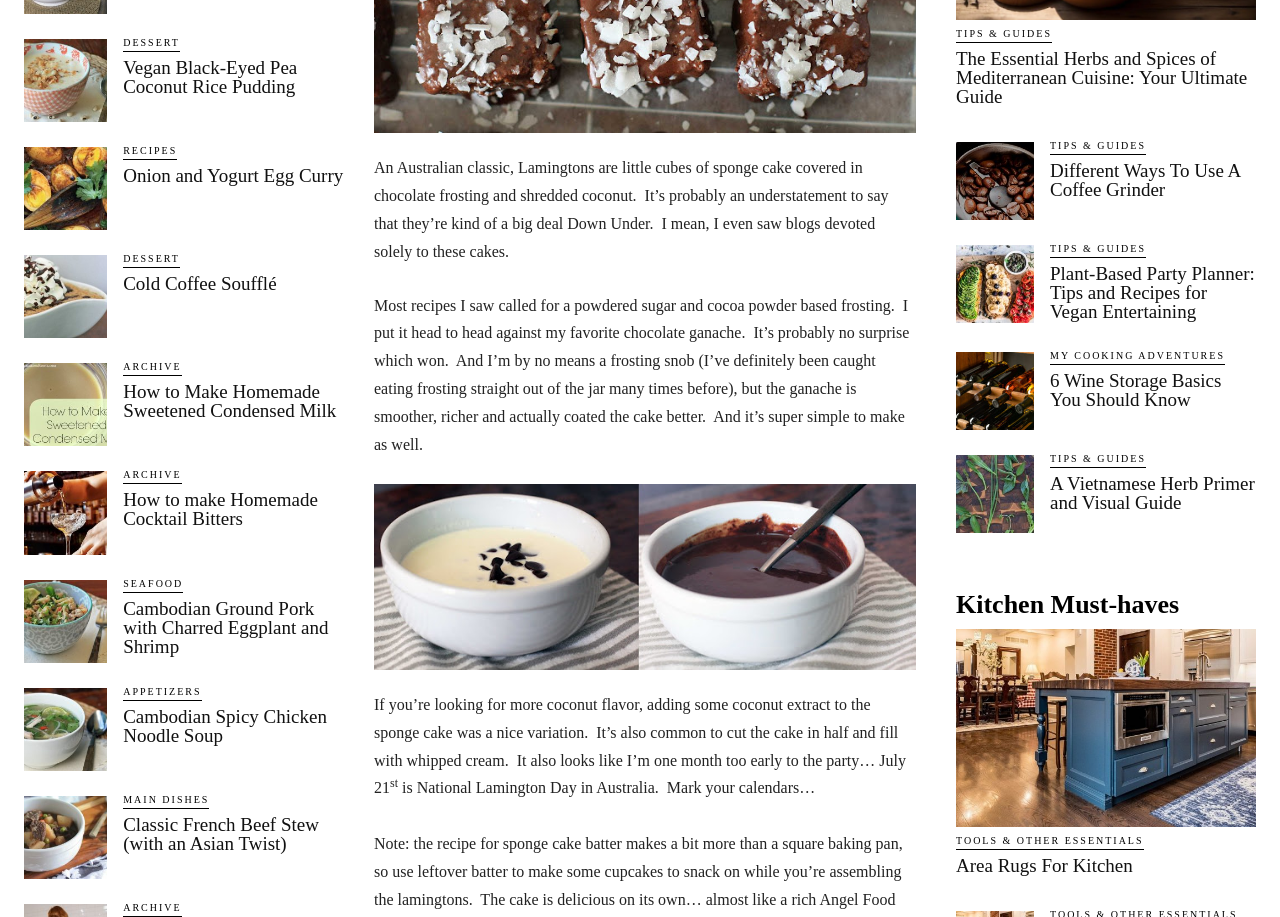Given the element description, predict the bounding box coordinates in the format (top-left x, top-left y, bottom-right x, bottom-right y), using floating point numbers between 0 and 1: Main Dishes

[0.096, 0.864, 0.164, 0.882]